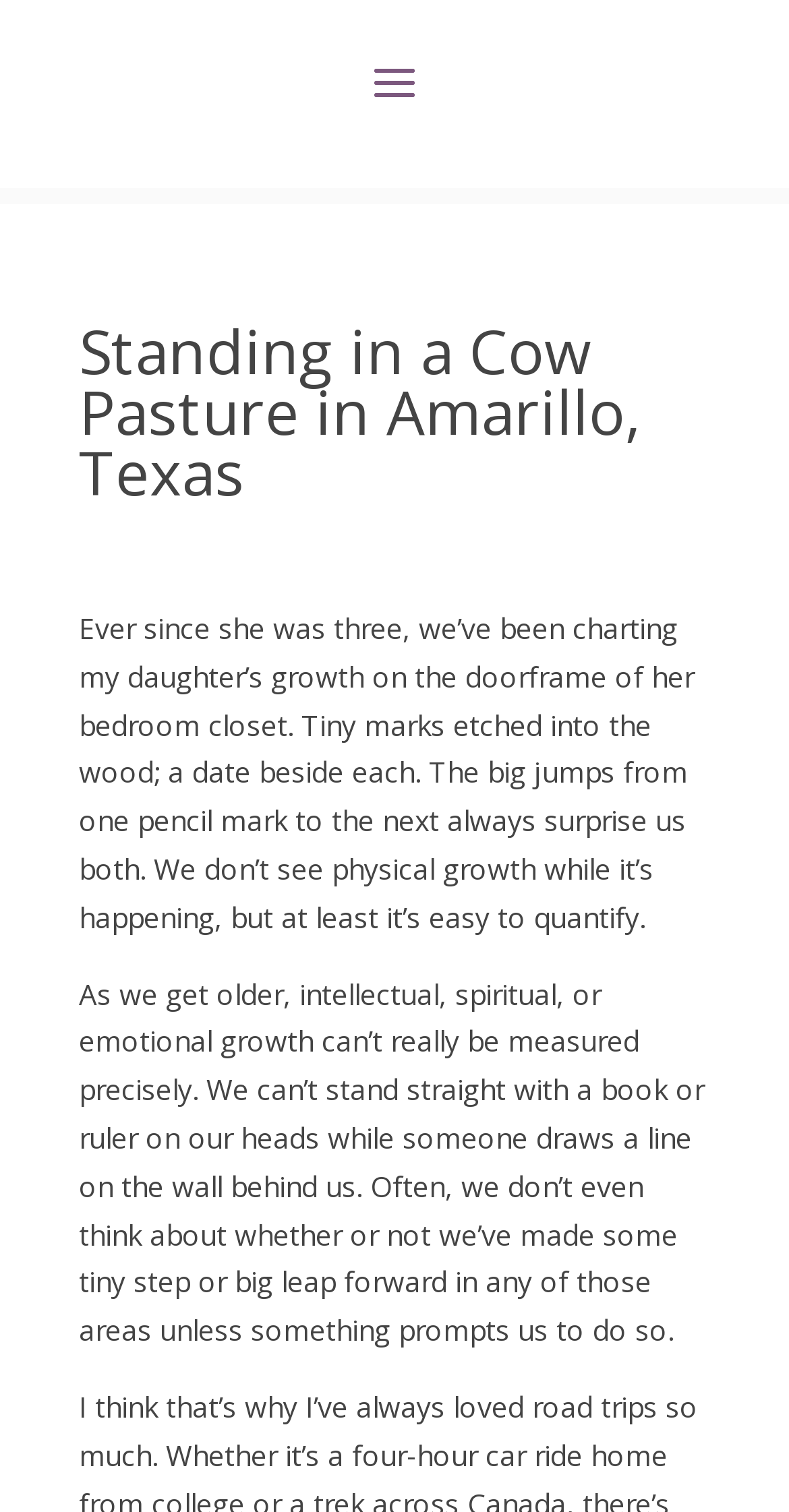Extract the main heading from the webpage content.

Standing in a Cow Pasture in Amarillo, Texas